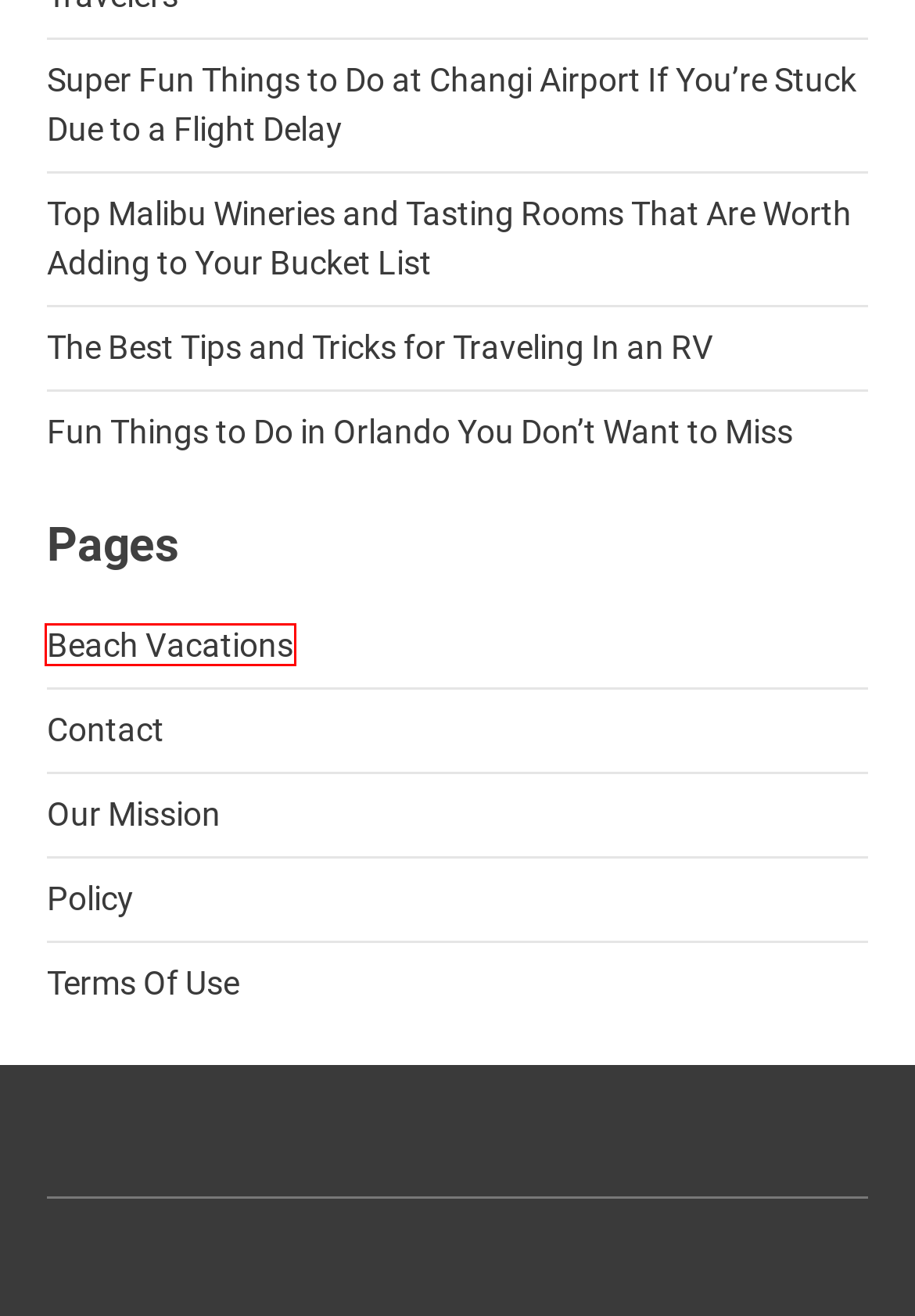Consider the screenshot of a webpage with a red bounding box and select the webpage description that best describes the new page that appears after clicking the element inside the red box. Here are the candidates:
A. Beach Vacations | Terry the Tatter
B. How to Chill and Relax While Being Stuck at Changi Airport Due to a Flight Delay?
C. Our Mission | Terry the Tatter
D. Contact | Terry the Tatter
E. Top Malibu Wineries and Tasting Rooms That Are Worth Adding to Your Bucket List | Terry the Tatter
F. Policy | Terry the Tatter
G. Terms Of Use | Terry the Tatter
H. The Best Tips and Tricks for Traveling In an RV | Terry the Tatter

A